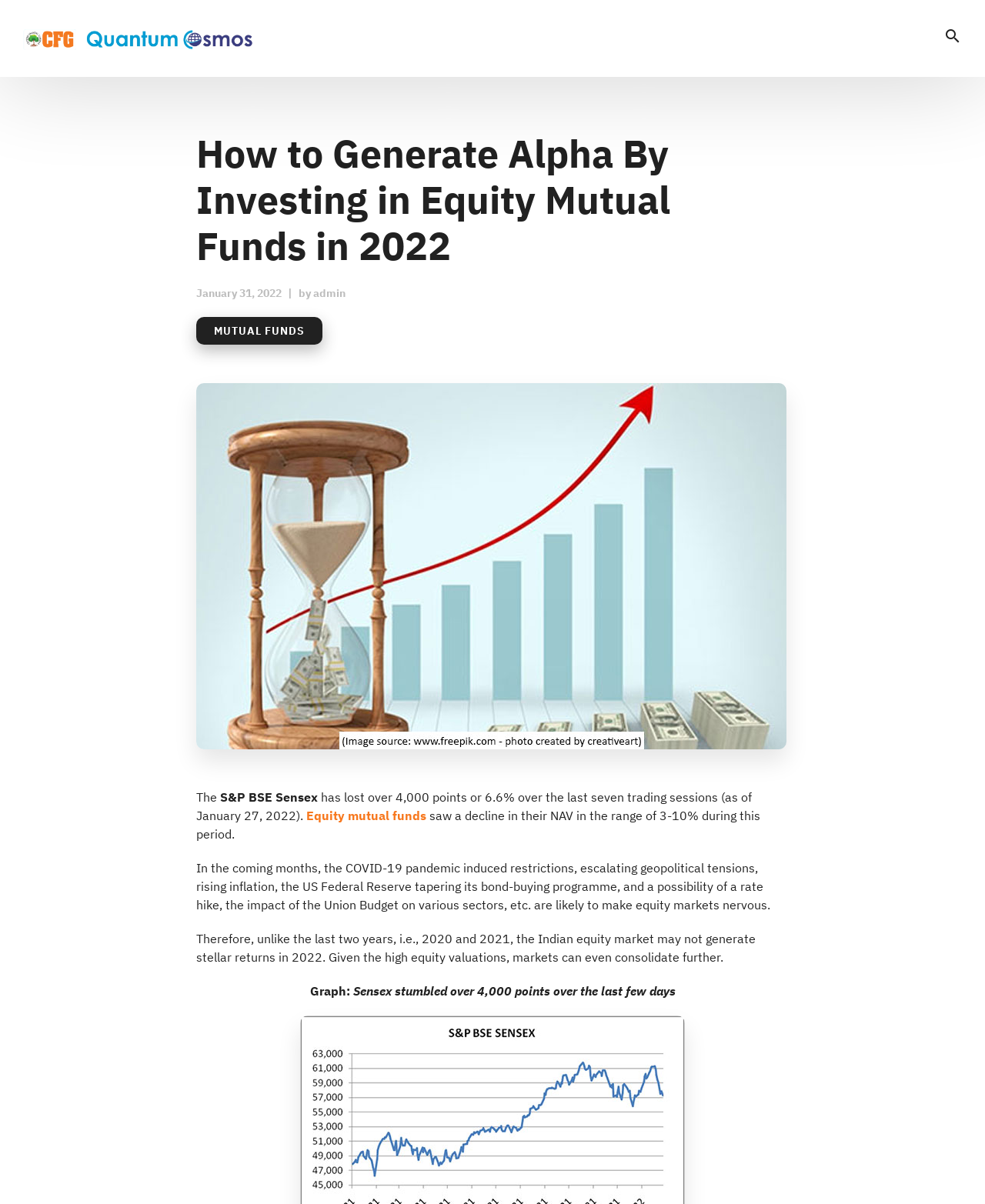Refer to the screenshot and answer the following question in detail:
What is the author of the article?

The author of the article can be found by looking at the heading 'January 31, 2022 | by admin', which indicates that the author is 'admin'.